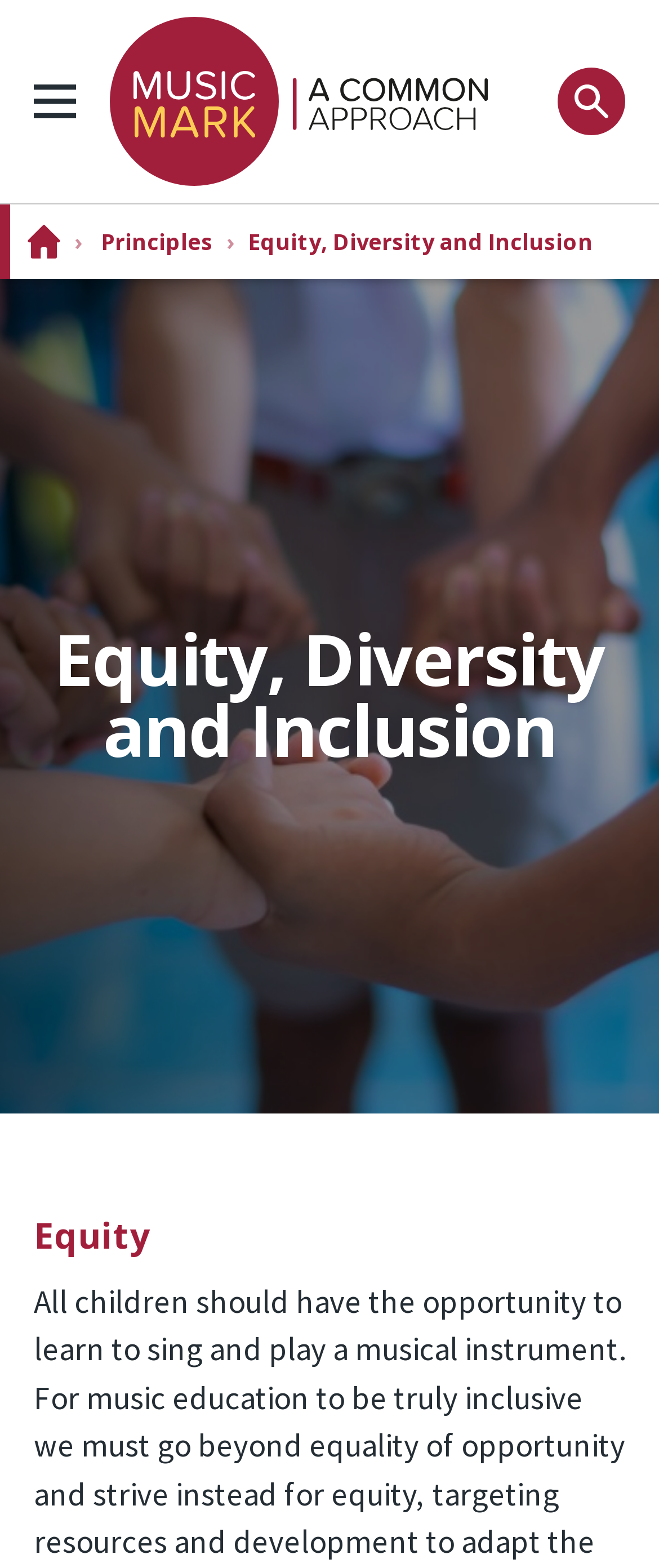What is the second heading in the layout table?
Please answer the question with a single word or phrase, referencing the image.

Equity